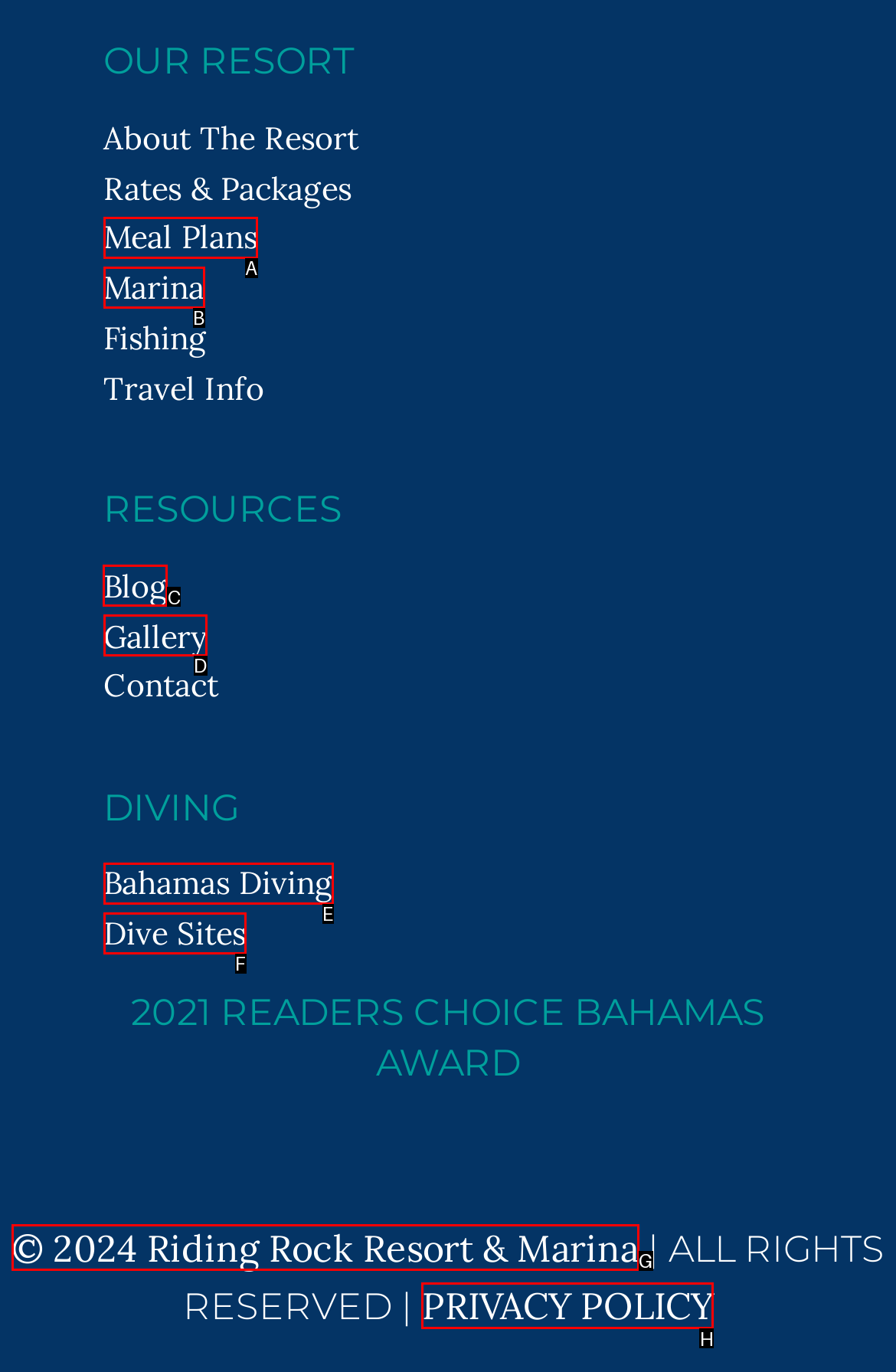Determine which HTML element to click to execute the following task: Read the blog Answer with the letter of the selected option.

C